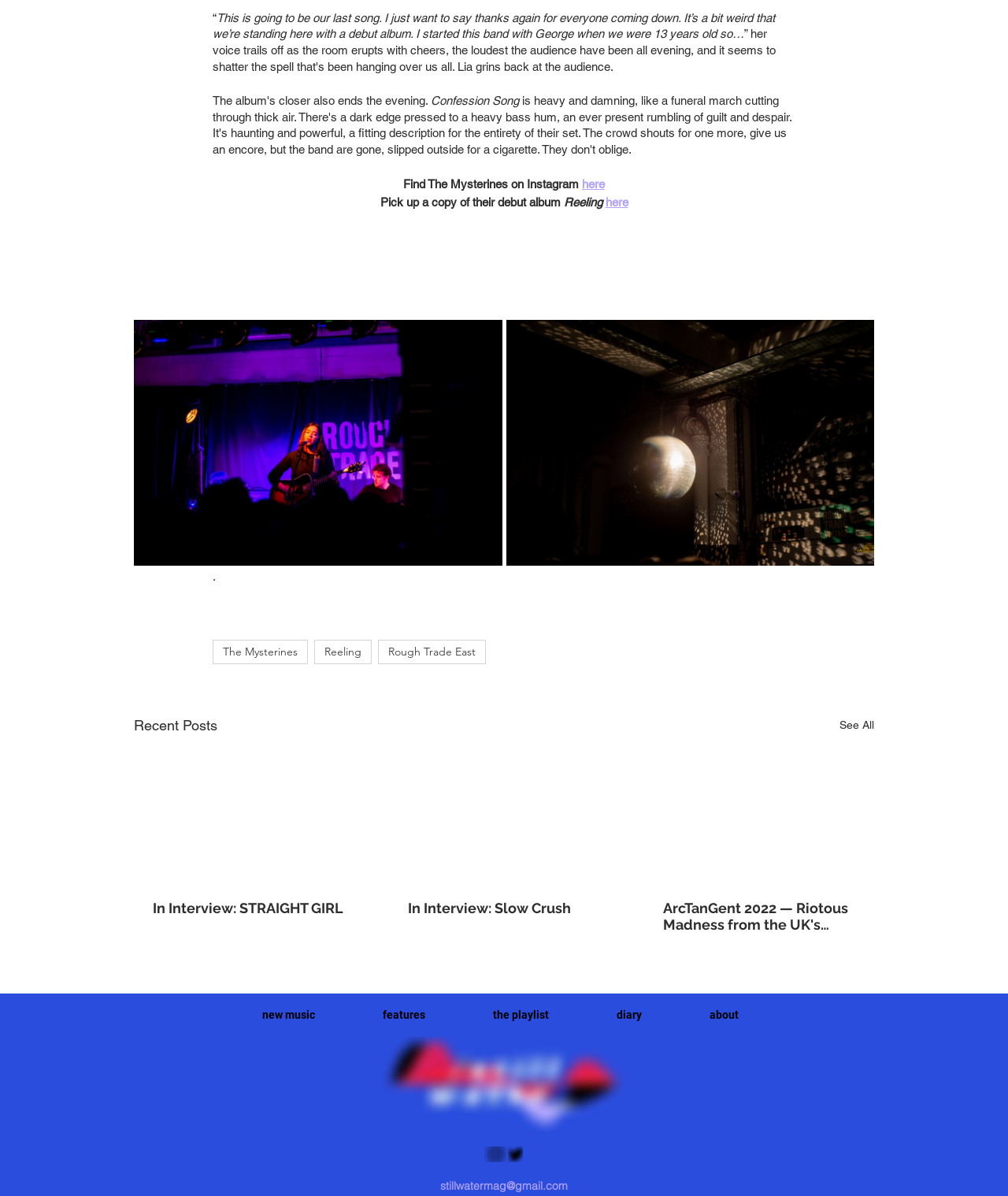Identify the bounding box coordinates of the element to click to follow this instruction: 'Find The Mysterines on Instagram'. Ensure the coordinates are four float values between 0 and 1, provided as [left, top, right, bottom].

[0.4, 0.148, 0.577, 0.16]